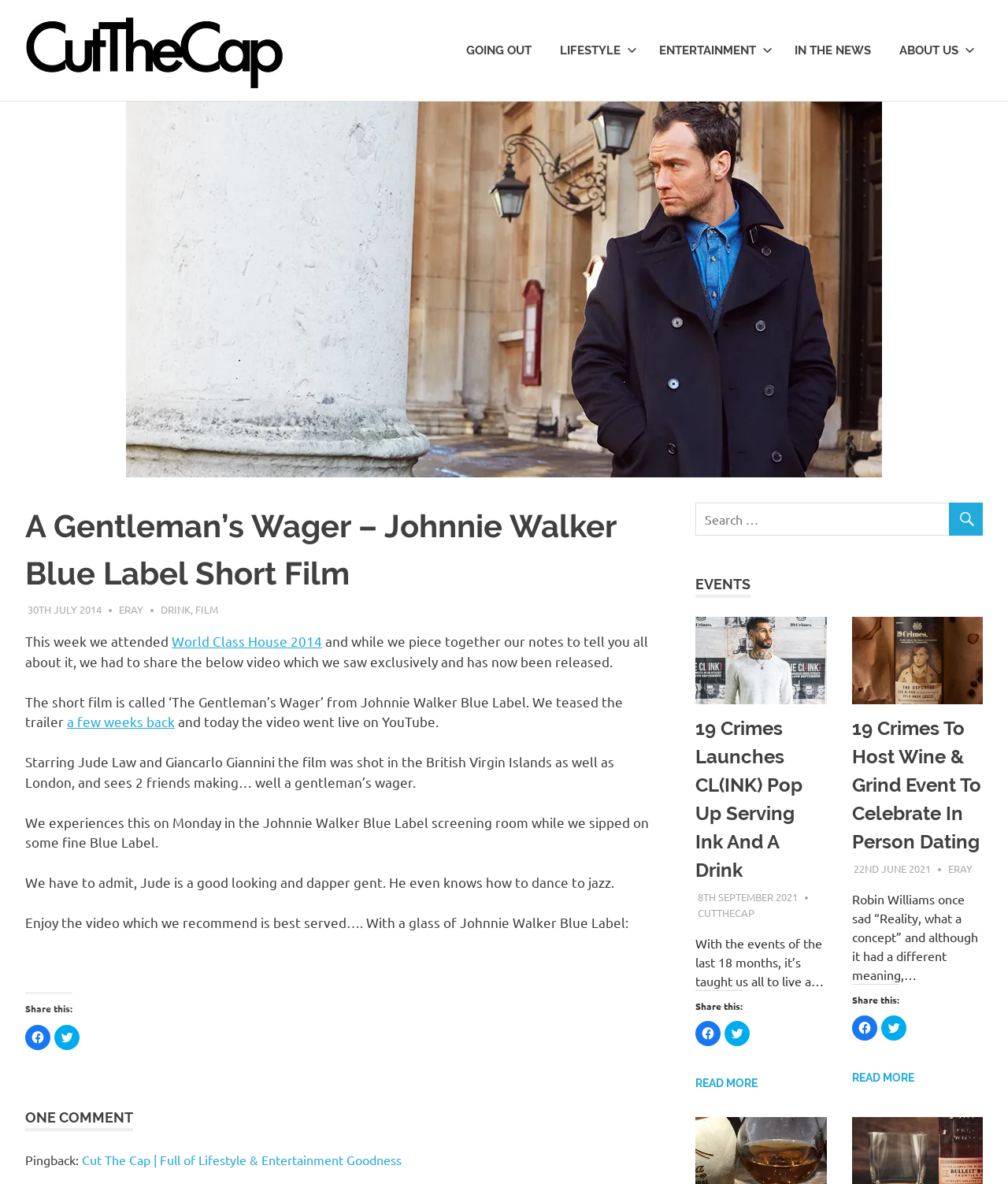Refer to the image and answer the question with as much detail as possible: What is the name of the event mentioned in the second article?

I found the answer by reading the second article, which has a heading '19 Crimes Launches CL(INK) Pop Up Serving Ink And A Drink'.